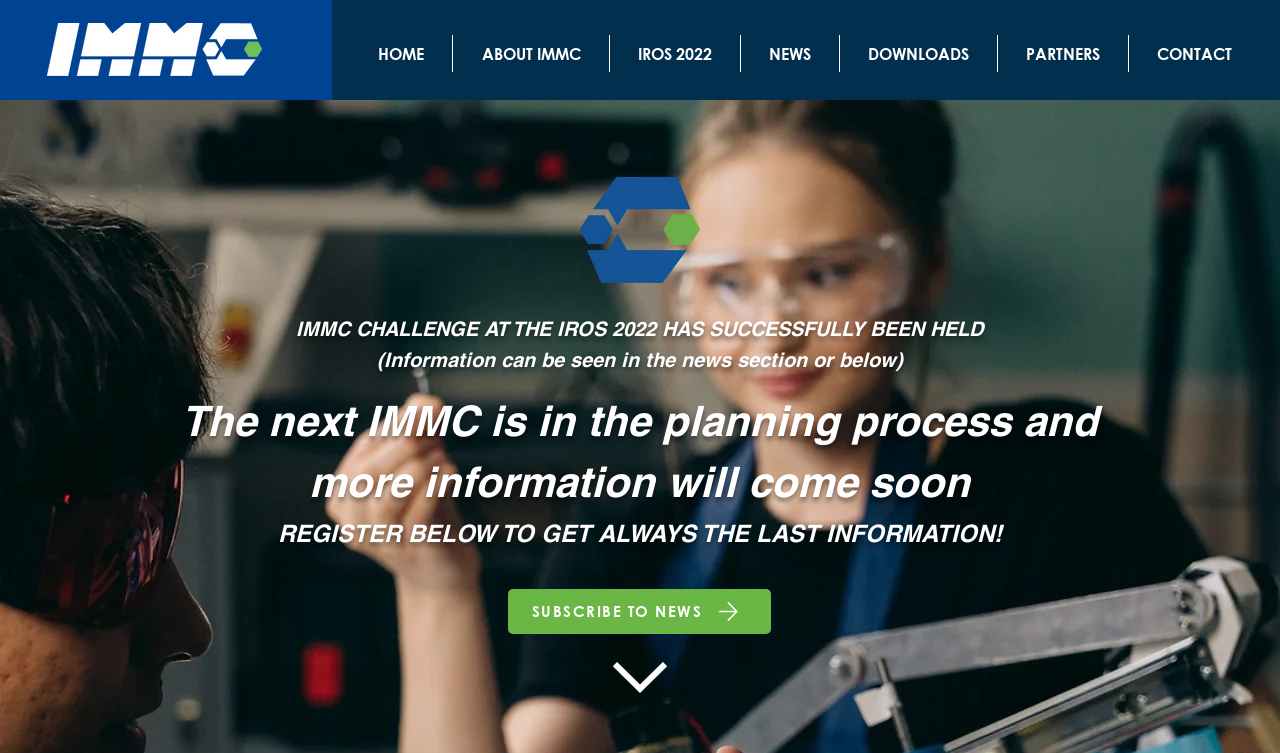Provide the bounding box coordinates of the area you need to click to execute the following instruction: "Click the HOME link".

[0.273, 0.046, 0.353, 0.096]